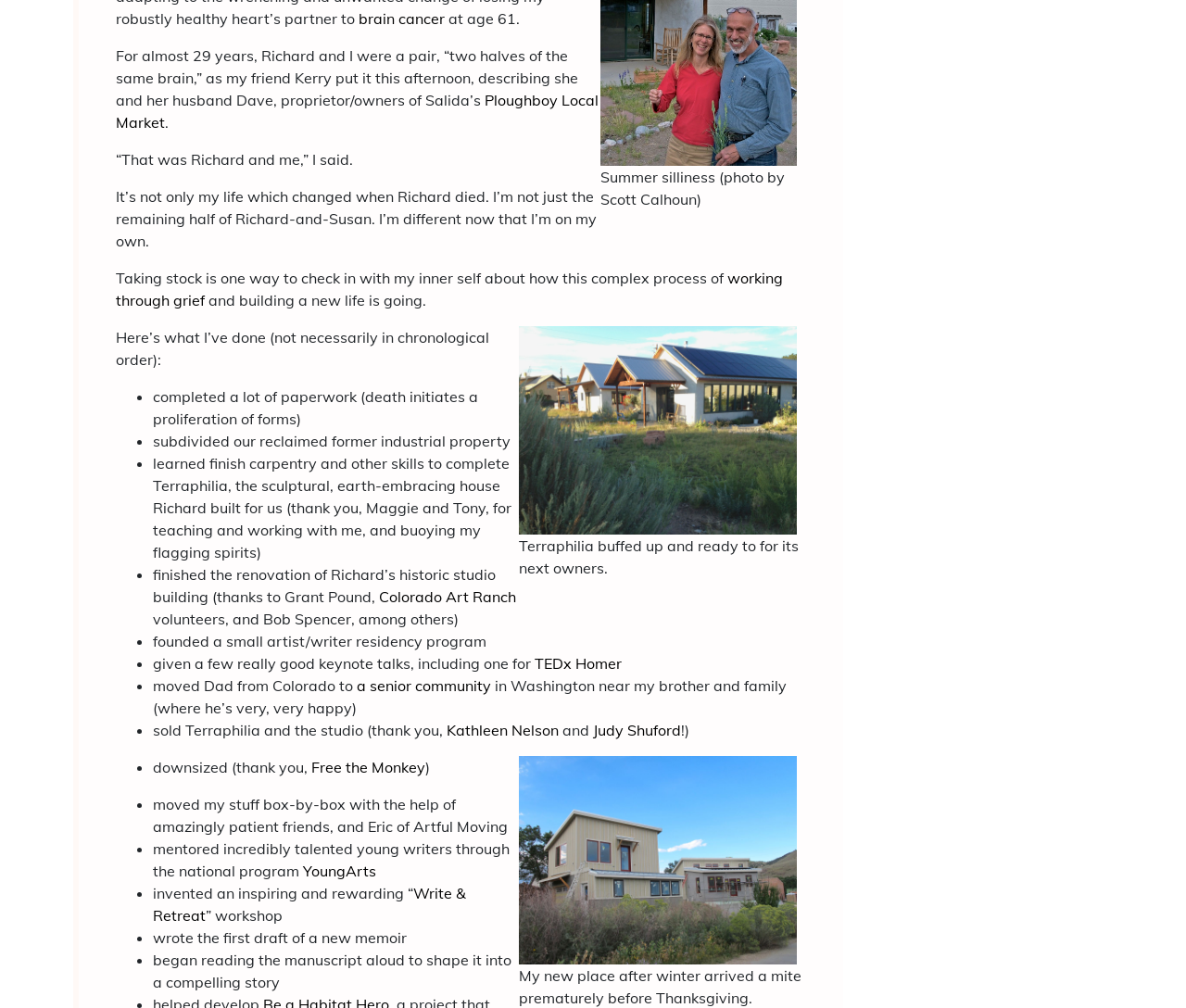What is the name of the sculptural house?
Examine the image closely and answer the question with as much detail as possible.

The author mentions 'Terraphilia, the sculptural, earth-embracing house Richard built for us', indicating that Terraphilia is the name of the house.